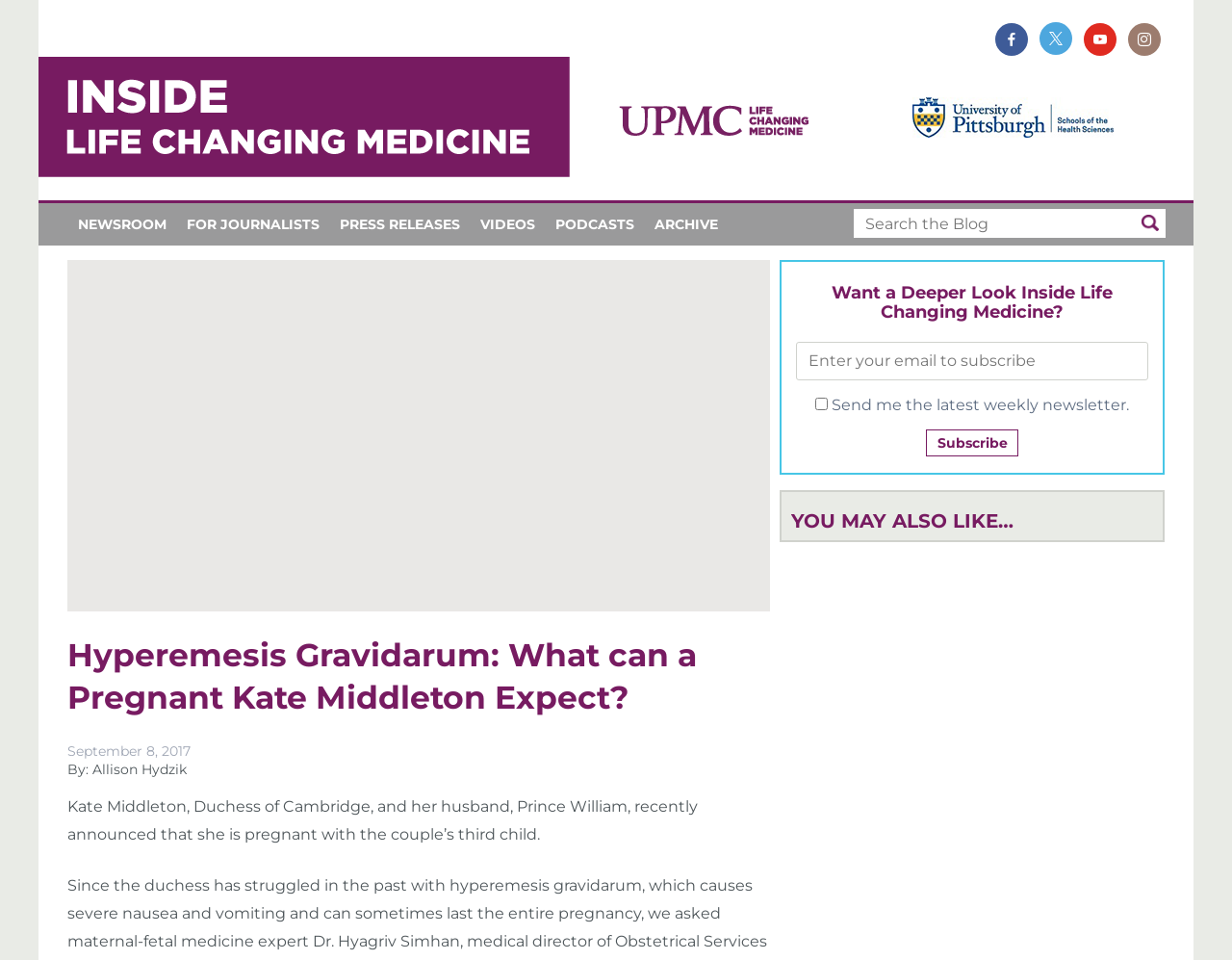What is the purpose of the searchbox?
Refer to the image and provide a concise answer in one word or phrase.

Search the Blog